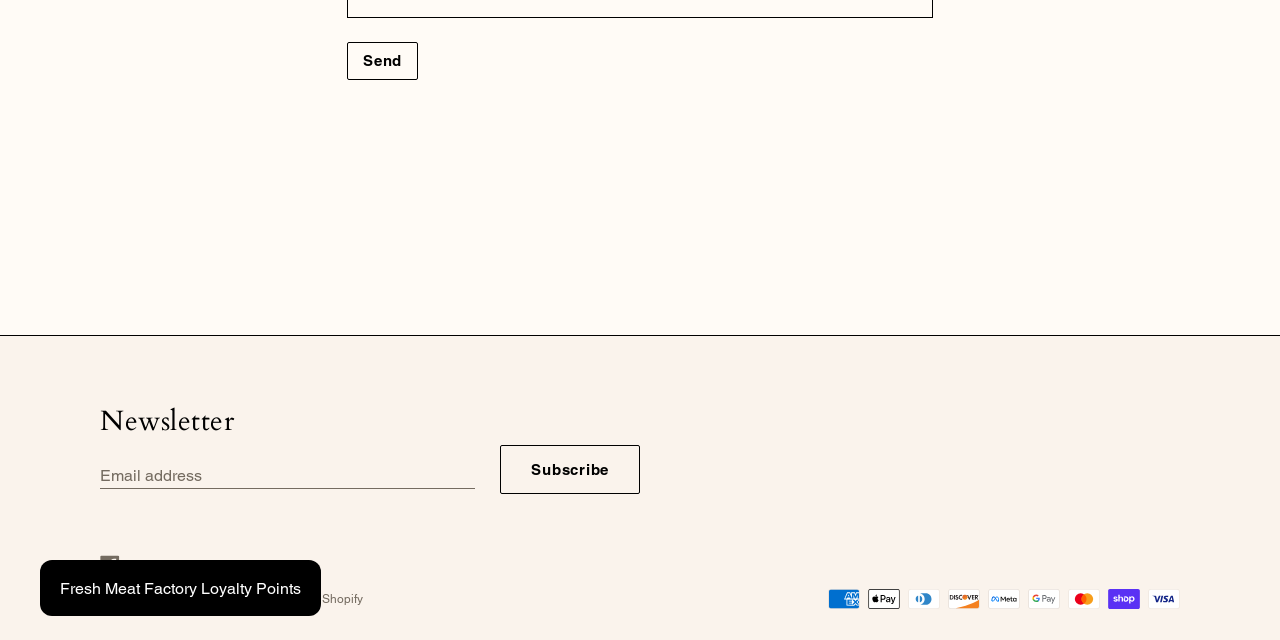Using the description: "spider veins New York", determine the UI element's bounding box coordinates. Ensure the coordinates are in the format of four float numbers between 0 and 1, i.e., [left, top, right, bottom].

None